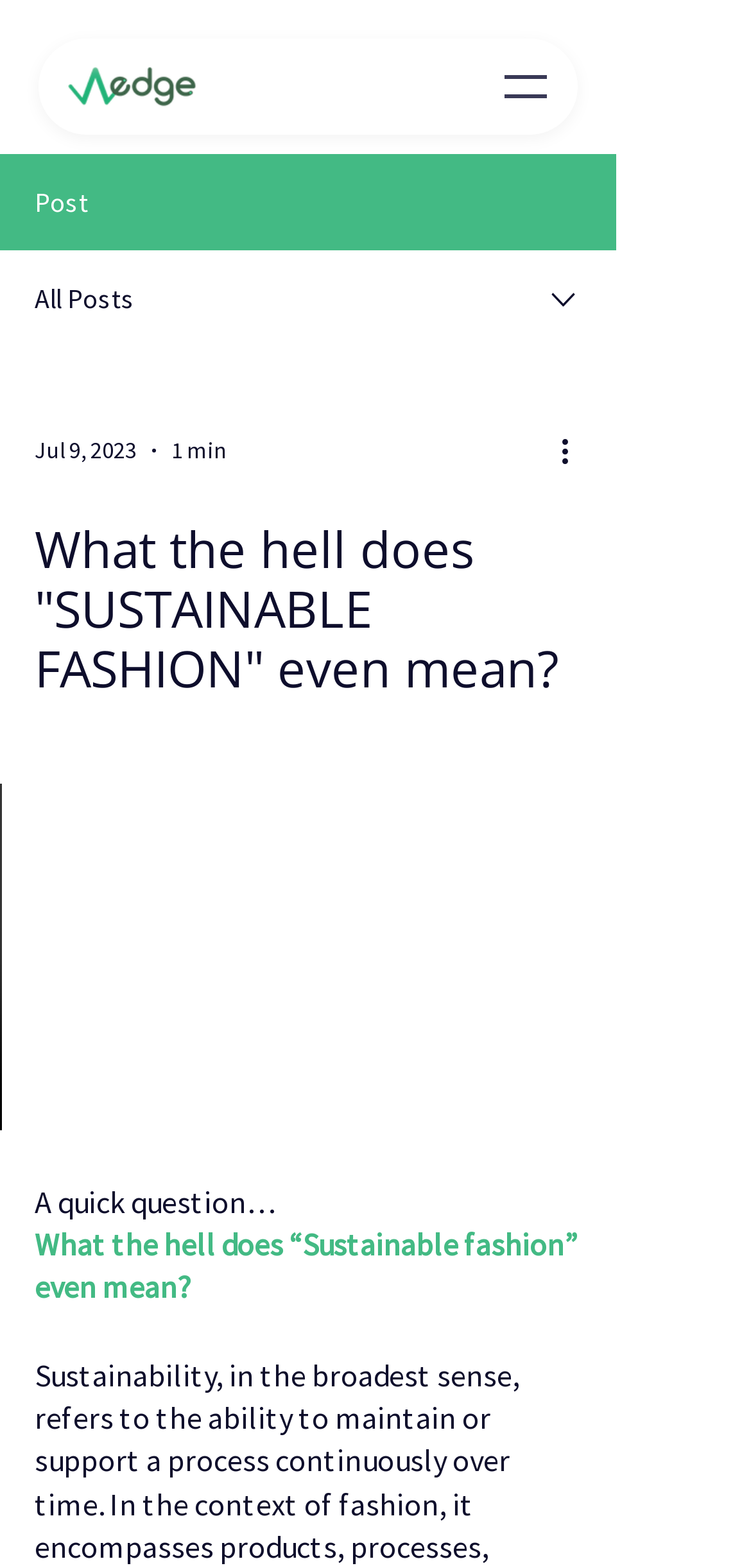Find the primary header on the webpage and provide its text.

What the hell does "SUSTAINABLE FASHION" even mean?